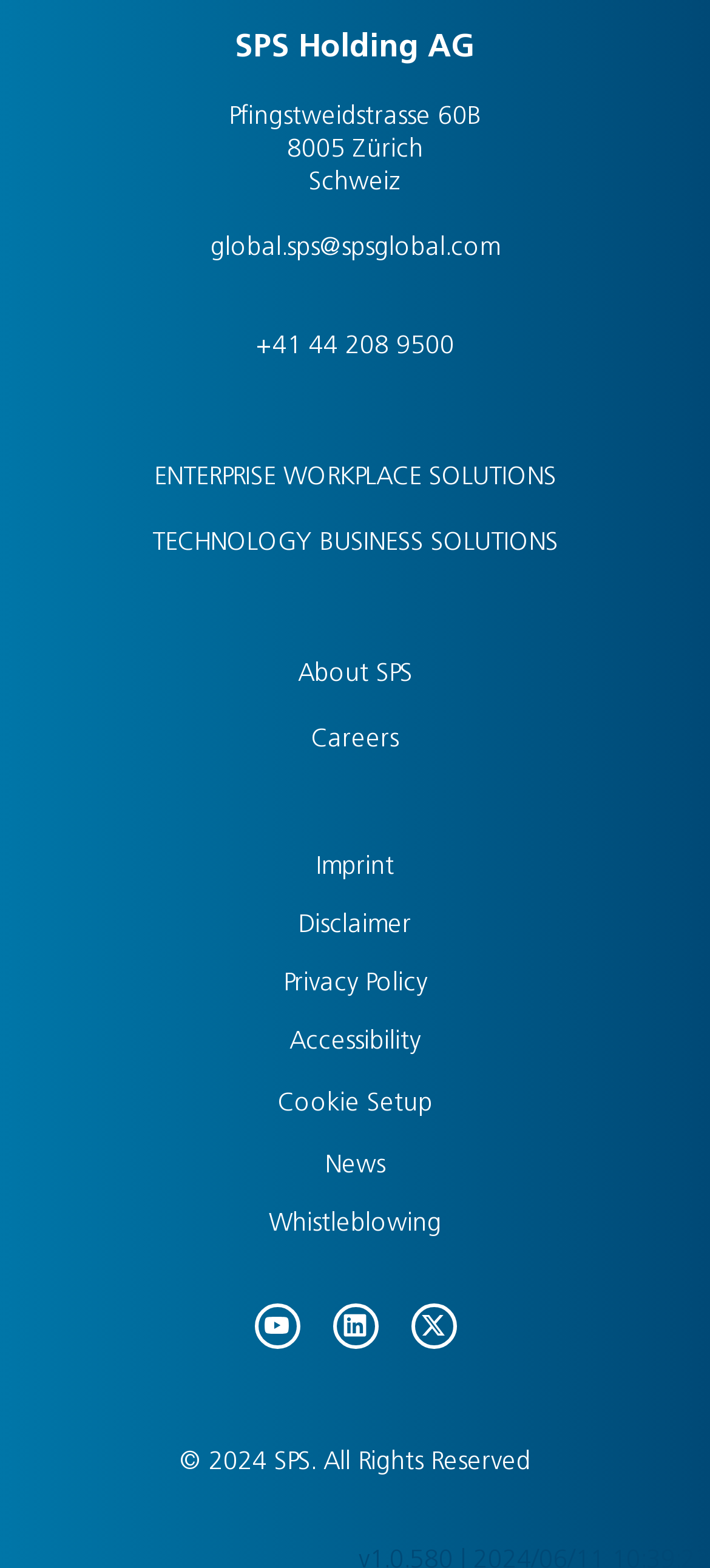Could you find the bounding box coordinates of the clickable area to complete this instruction: "Read the Imprint"?

[0.445, 0.546, 0.555, 0.562]